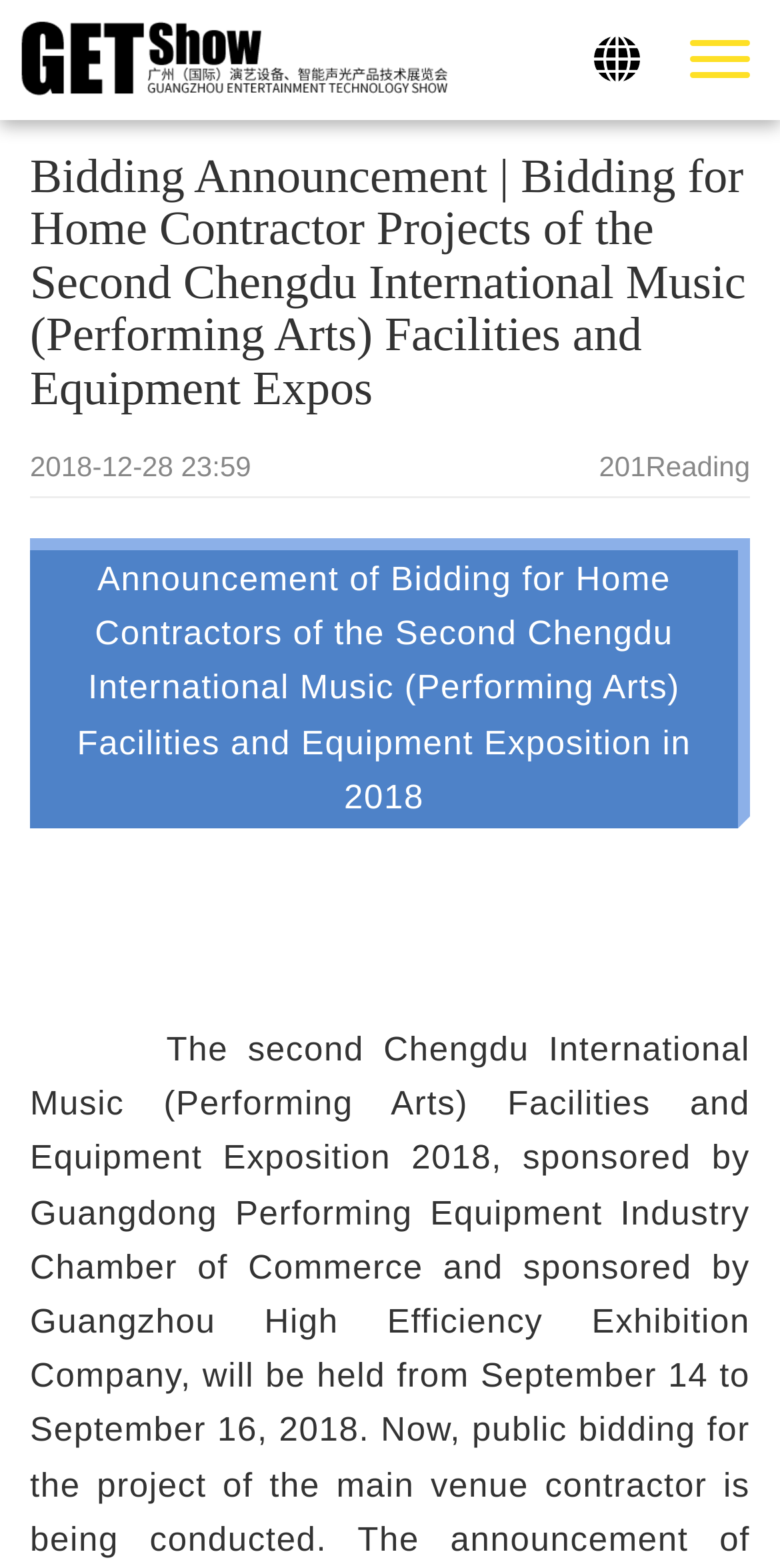Find the bounding box of the element with the following description: "Tender Notice". The coordinates must be four float numbers between 0 and 1, formatted as [left, top, right, bottom].

[0.166, 0.013, 0.387, 0.033]